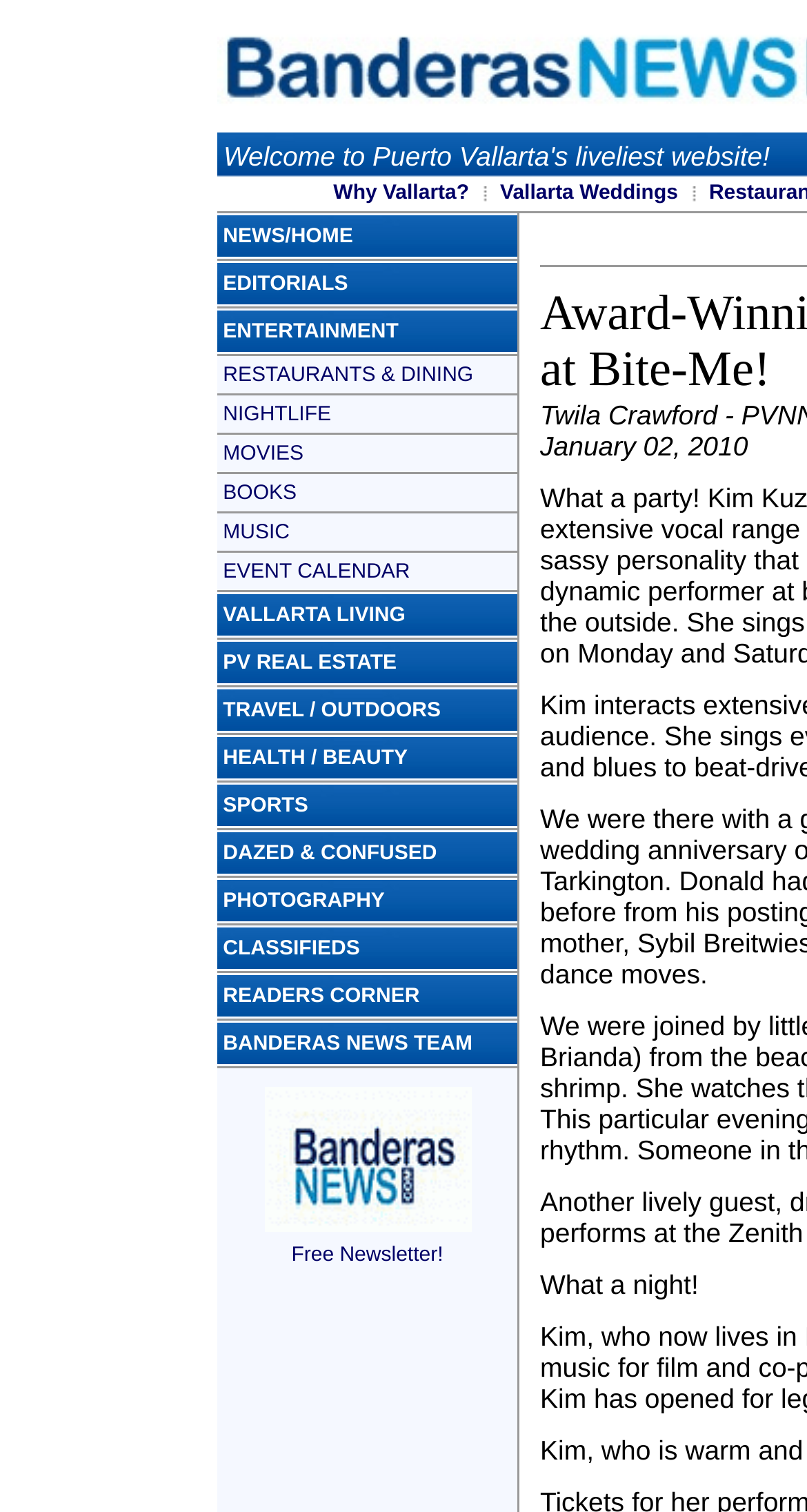Find the bounding box coordinates of the area that needs to be clicked in order to achieve the following instruction: "Check out RESTAURANTS & DINING". The coordinates should be specified as four float numbers between 0 and 1, i.e., [left, top, right, bottom].

[0.276, 0.24, 0.586, 0.255]